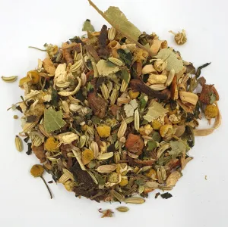What type of ingredients are included in this herbal tea blend?
Provide a thorough and detailed answer to the question.

The image and description both indicate that the herbal tea blend consists of a variety of dried herbs and spices, including chamomile flowers, leafy greens, and fragrant spices. These ingredients are visually apparent in the image and are mentioned explicitly in the description.